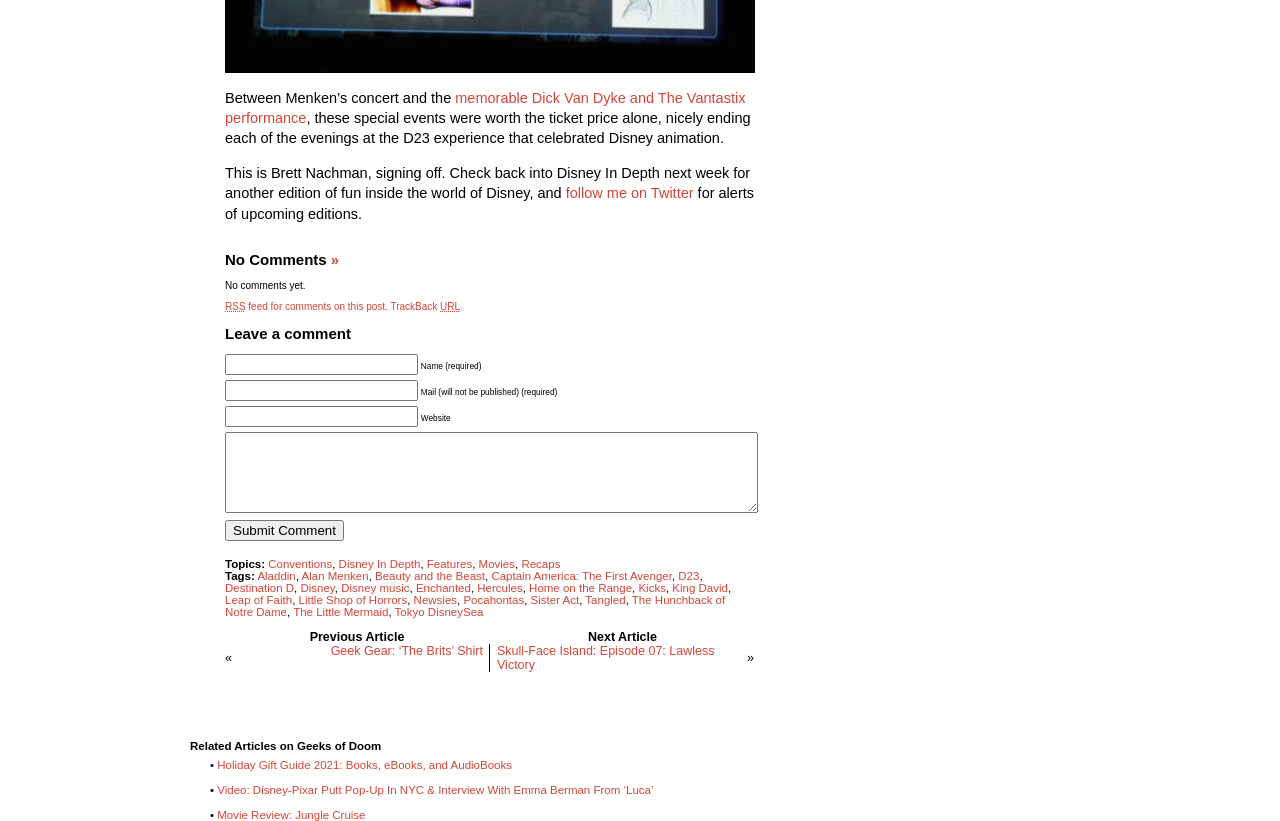For the following element description, predict the bounding box coordinates in the format (top-left x, top-left y, bottom-right x, bottom-right y). All values should be floating point numbers between 0 and 1. Description: Conventions

[0.21, 0.68, 0.26, 0.694]